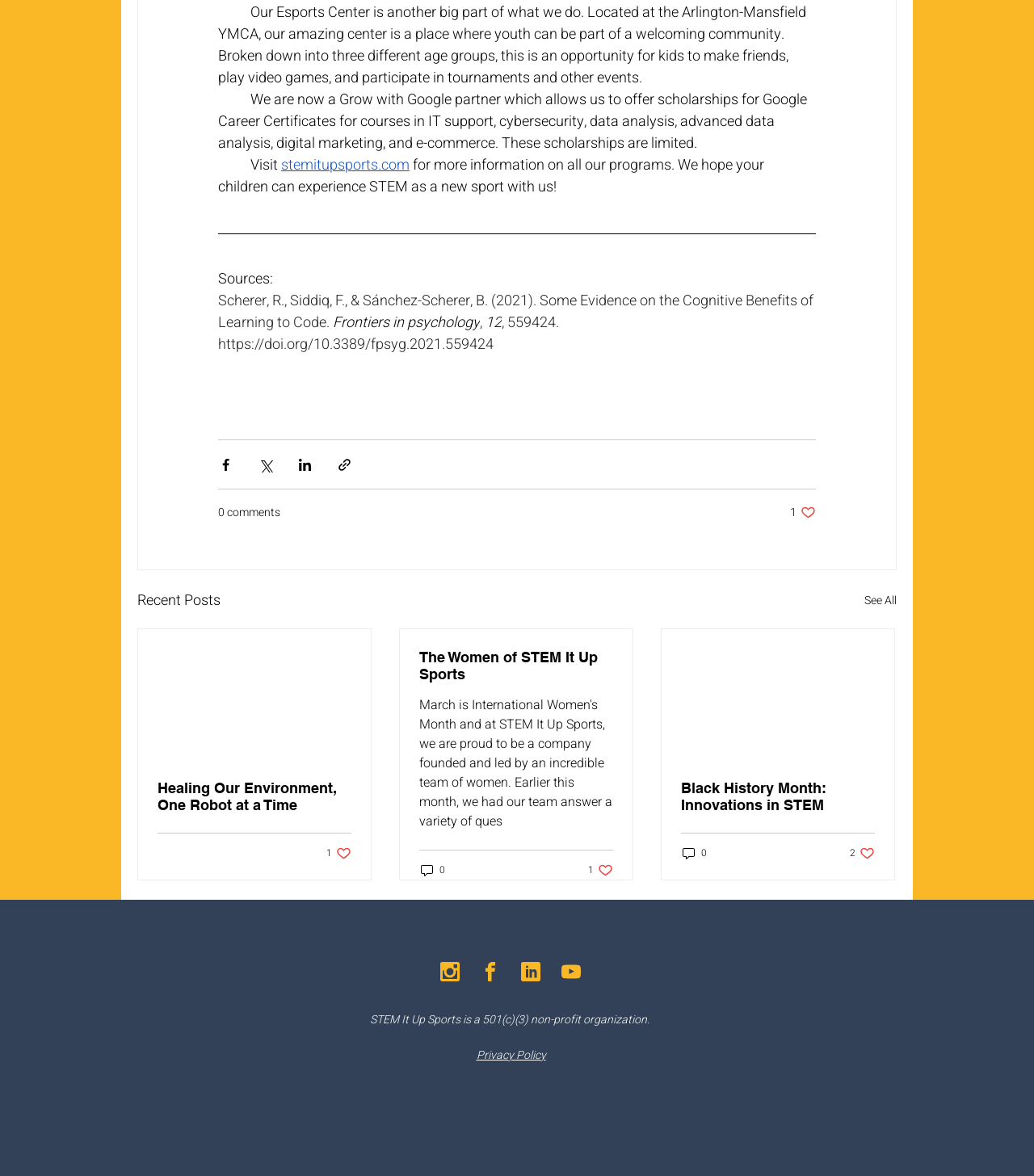Provide a one-word or one-phrase answer to the question:
What is the name of the non-profit organization?

STEM It Up Sports